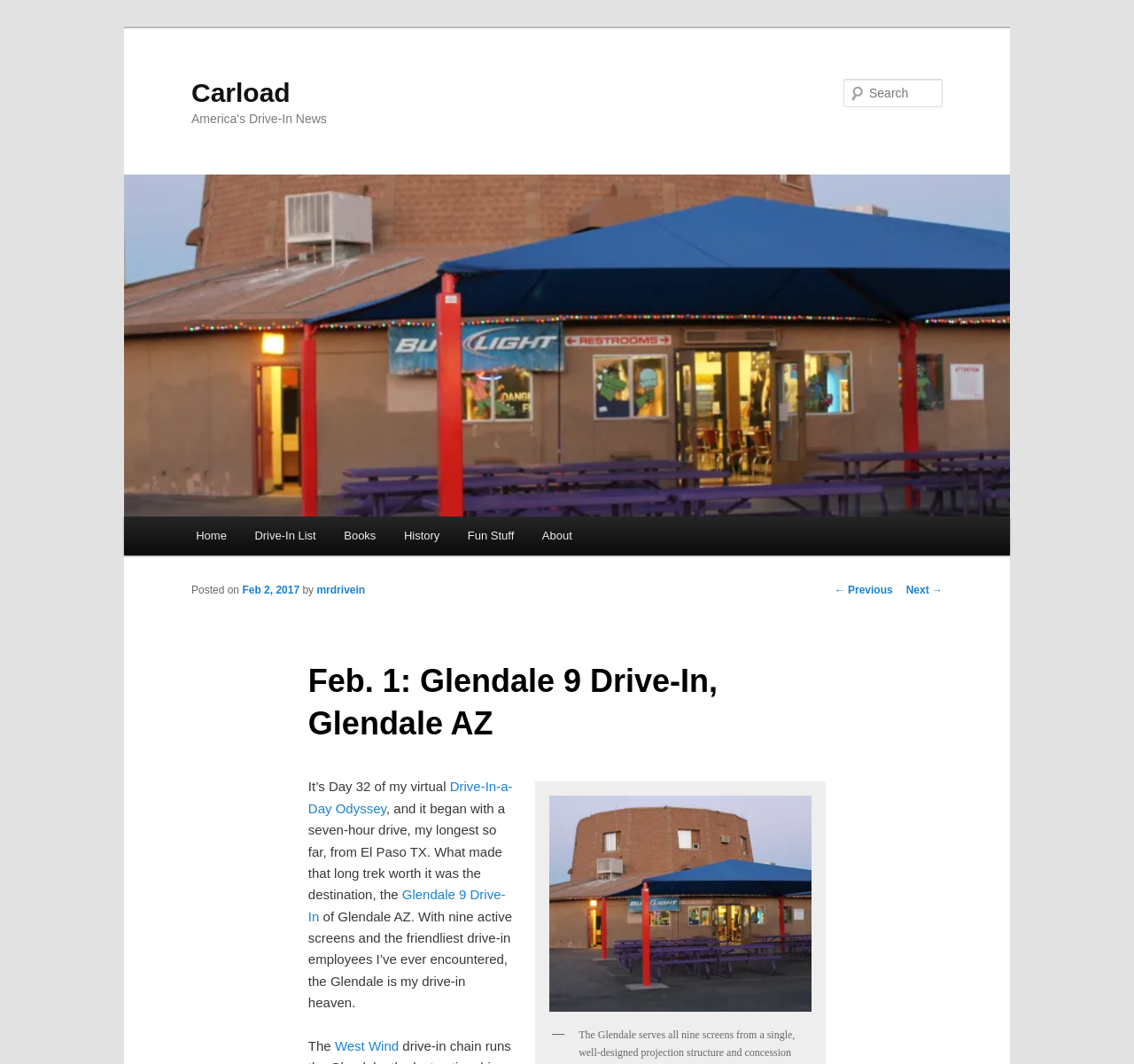Please find the bounding box for the UI component described as follows: "Glendale 9 Drive-In".

[0.272, 0.834, 0.446, 0.868]